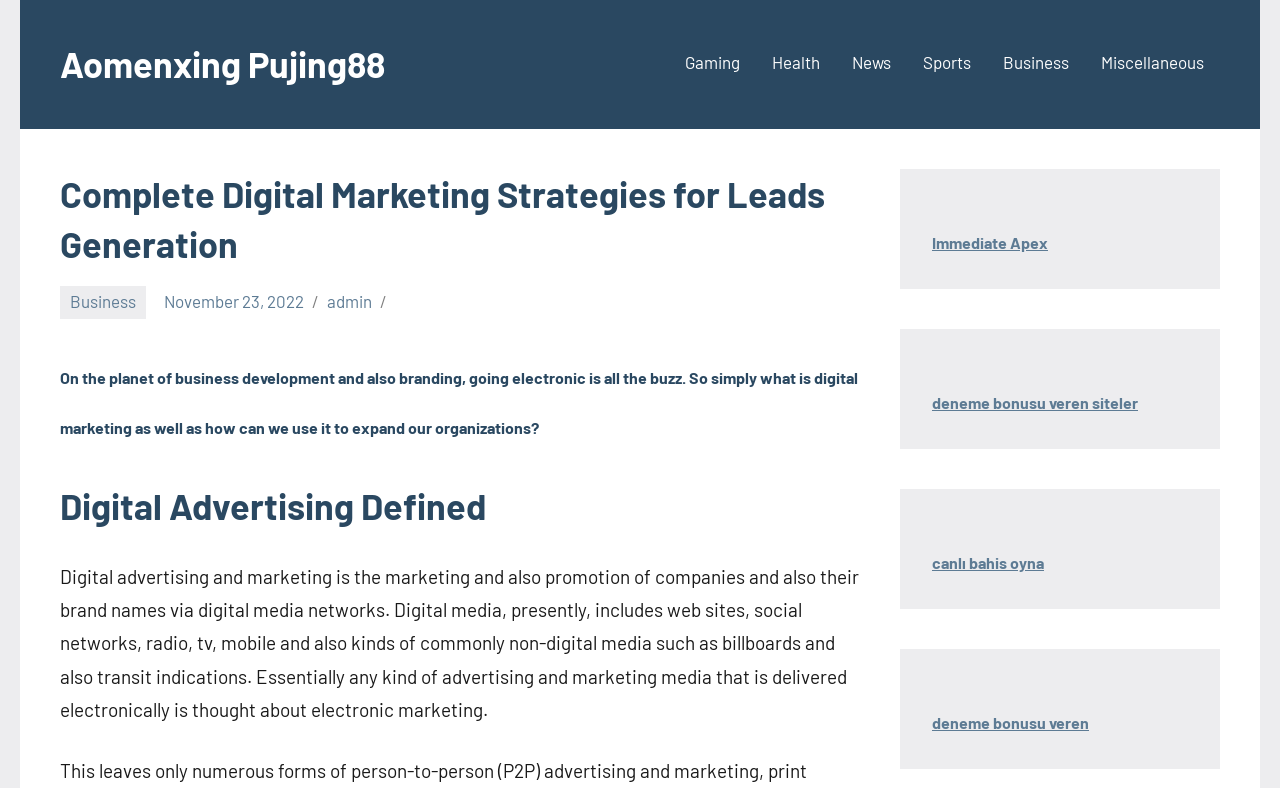Determine the bounding box coordinates of the element that should be clicked to execute the following command: "Download the article".

None